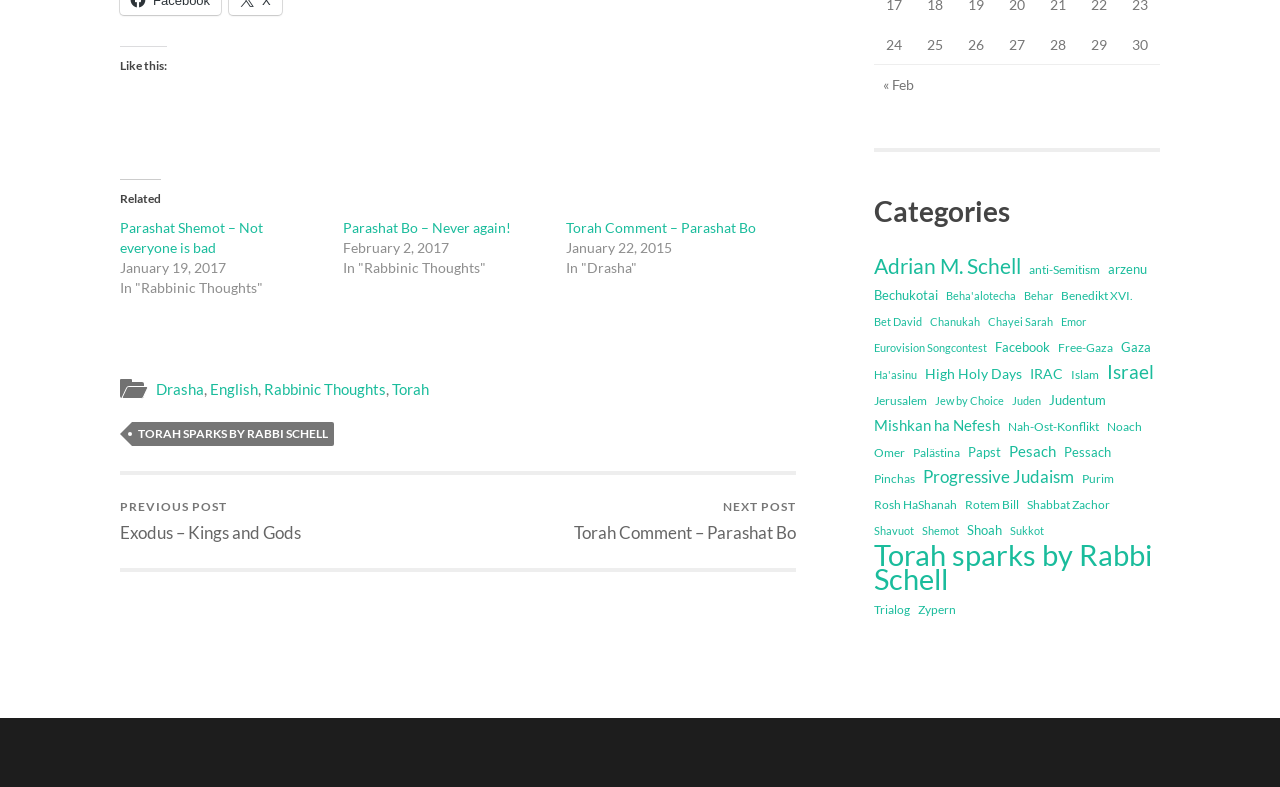Please give a one-word or short phrase response to the following question: 
What is the date of the post 'Torah Comment – Parashat Bo'?

January 22, 2015